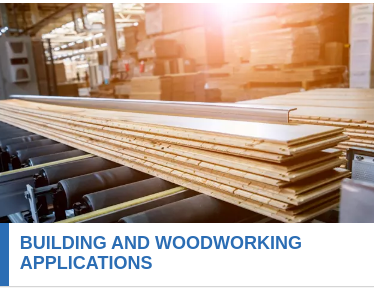Answer the question in a single word or phrase:
What is the focus of the foreground?

Meticulously layered wooden panels